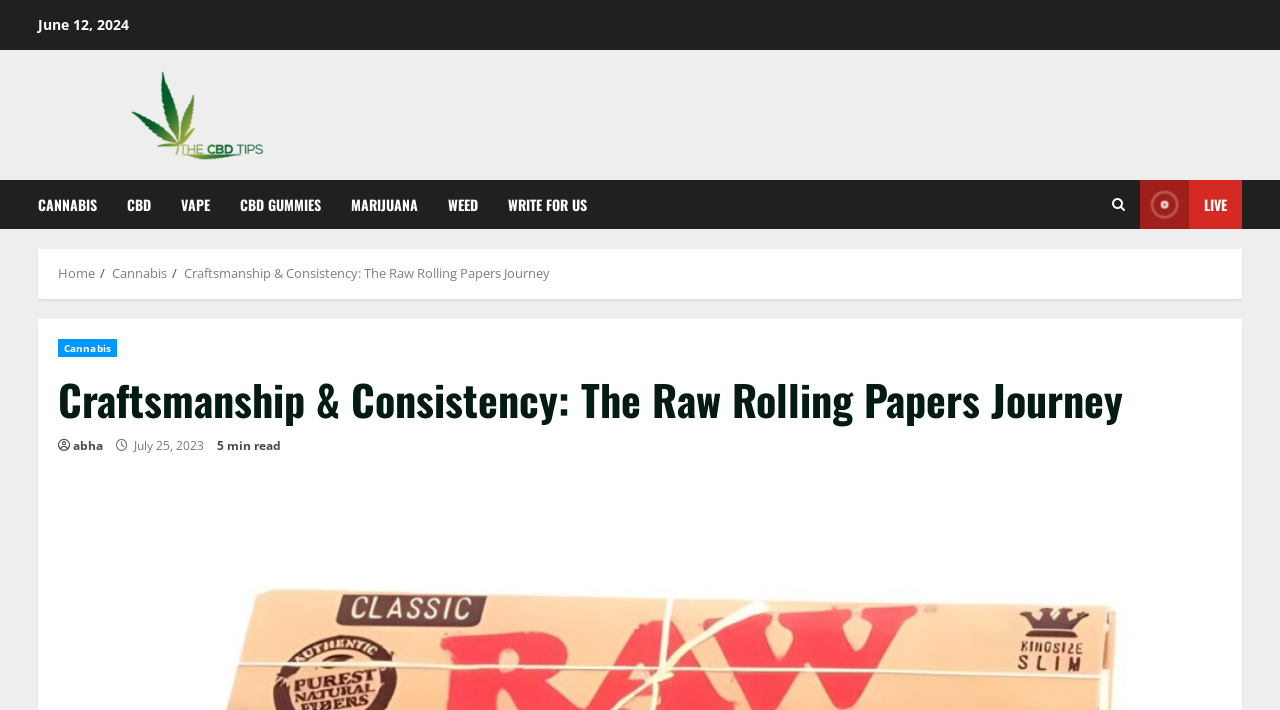What is the type of the element with the content ''?
Your answer should be a single word or phrase derived from the screenshot.

Icon